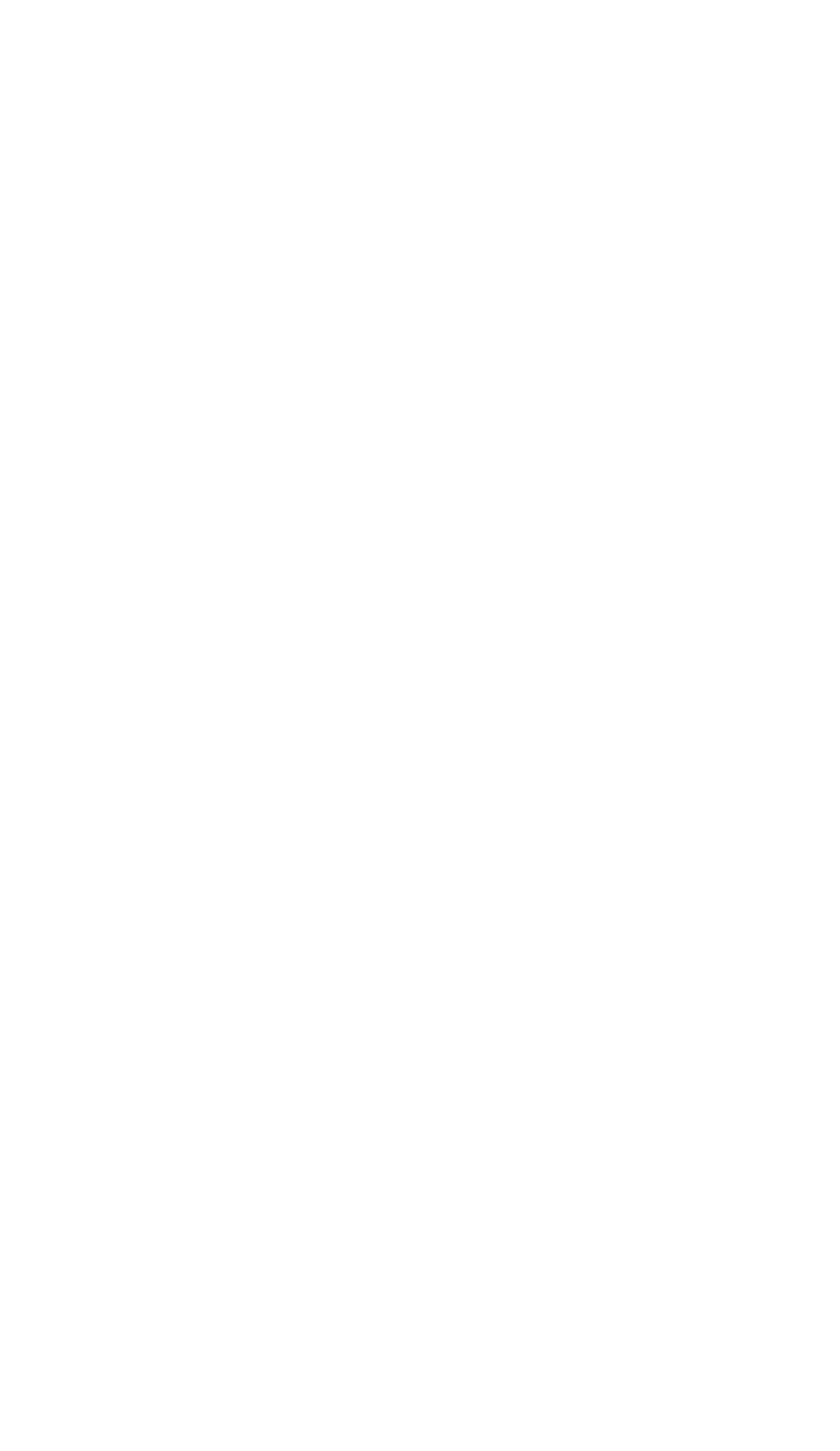Find the bounding box coordinates of the element's region that should be clicked in order to follow the given instruction: "Check the 'Hogwarts-era' details". The coordinates should consist of four float numbers between 0 and 1, i.e., [left, top, right, bottom].

[0.218, 0.476, 0.671, 0.525]